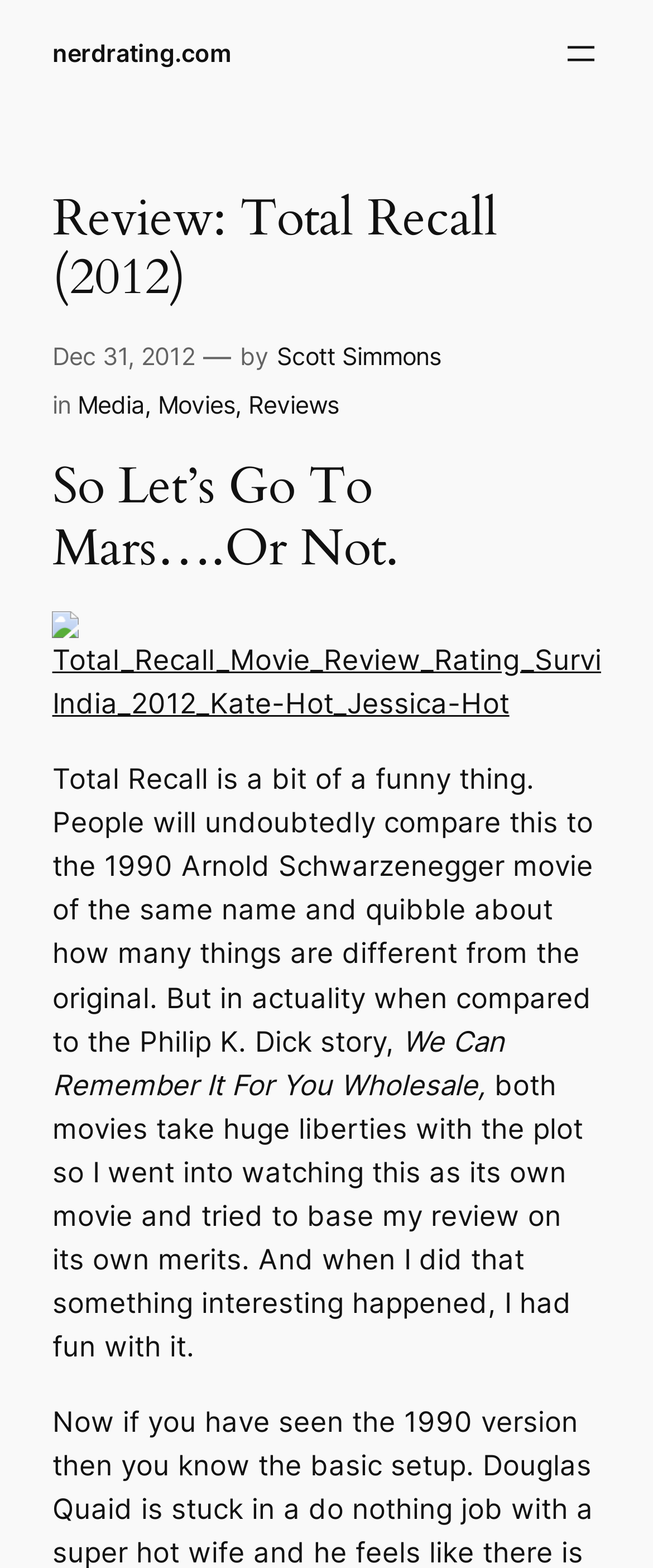Please answer the following question using a single word or phrase: 
What is the title of the movie being reviewed?

Total Recall